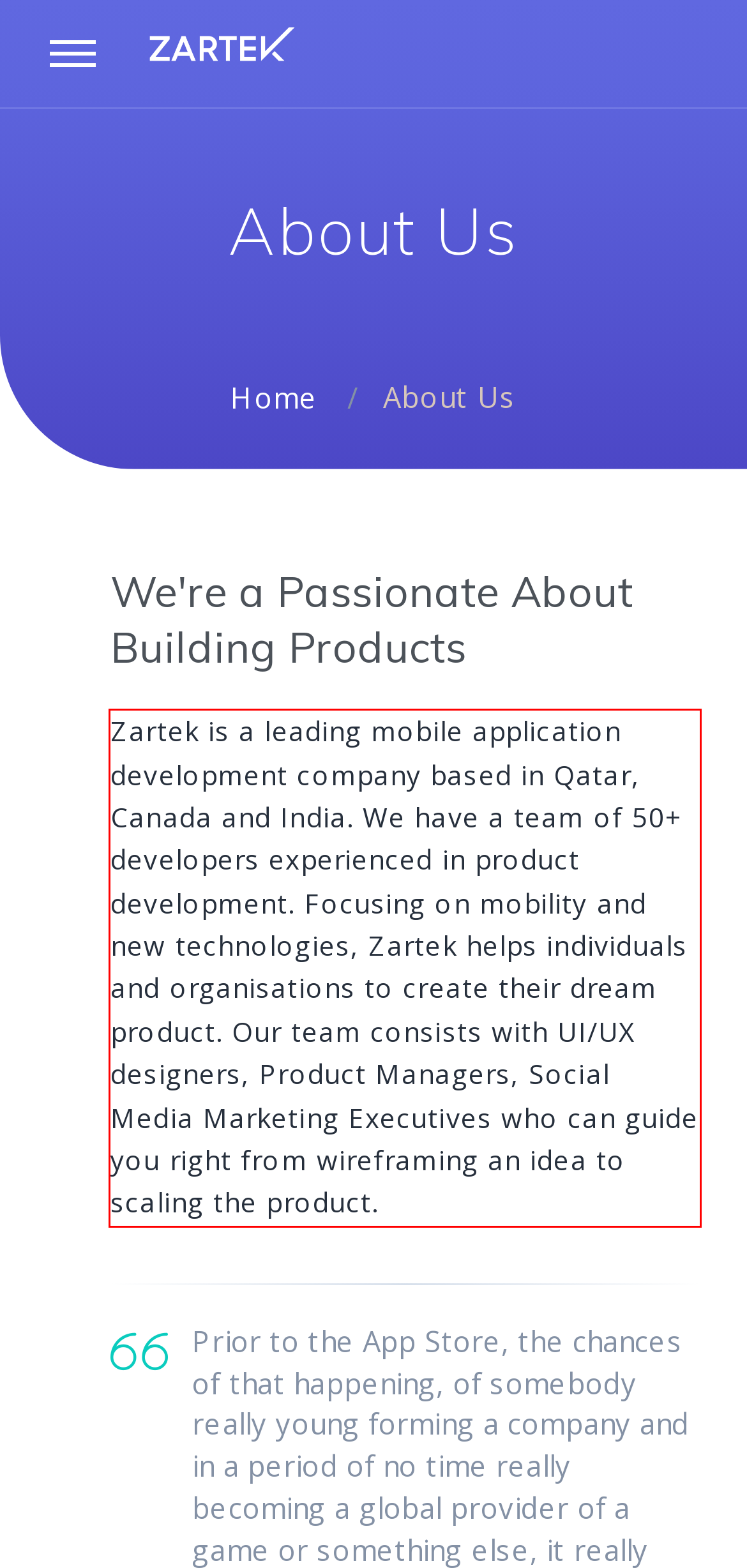Look at the screenshot of the webpage, locate the red rectangle bounding box, and generate the text content that it contains.

Zartek is a leading mobile application development company based in Qatar, Canada and India. We have a team of 50+ developers experienced in product development. Focusing on mobility and new technologies, Zartek helps individuals and organisations to create their dream product. Our team consists with UI/UX designers, Product Managers, Social Media Marketing Executives who can guide you right from wireframing an idea to scaling the product.